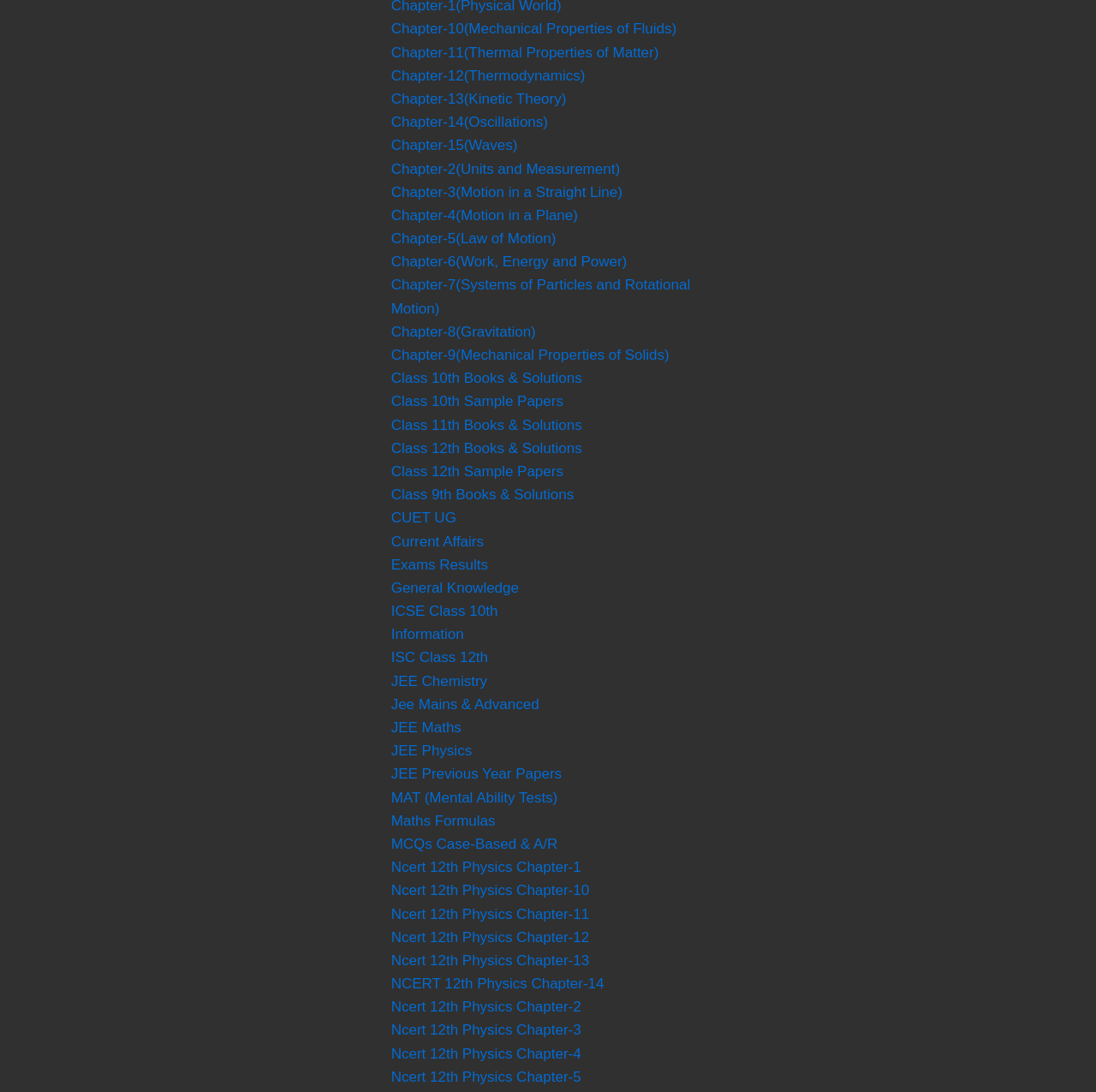How many chapters are listed on this webpage?
Answer the question with just one word or phrase using the image.

15